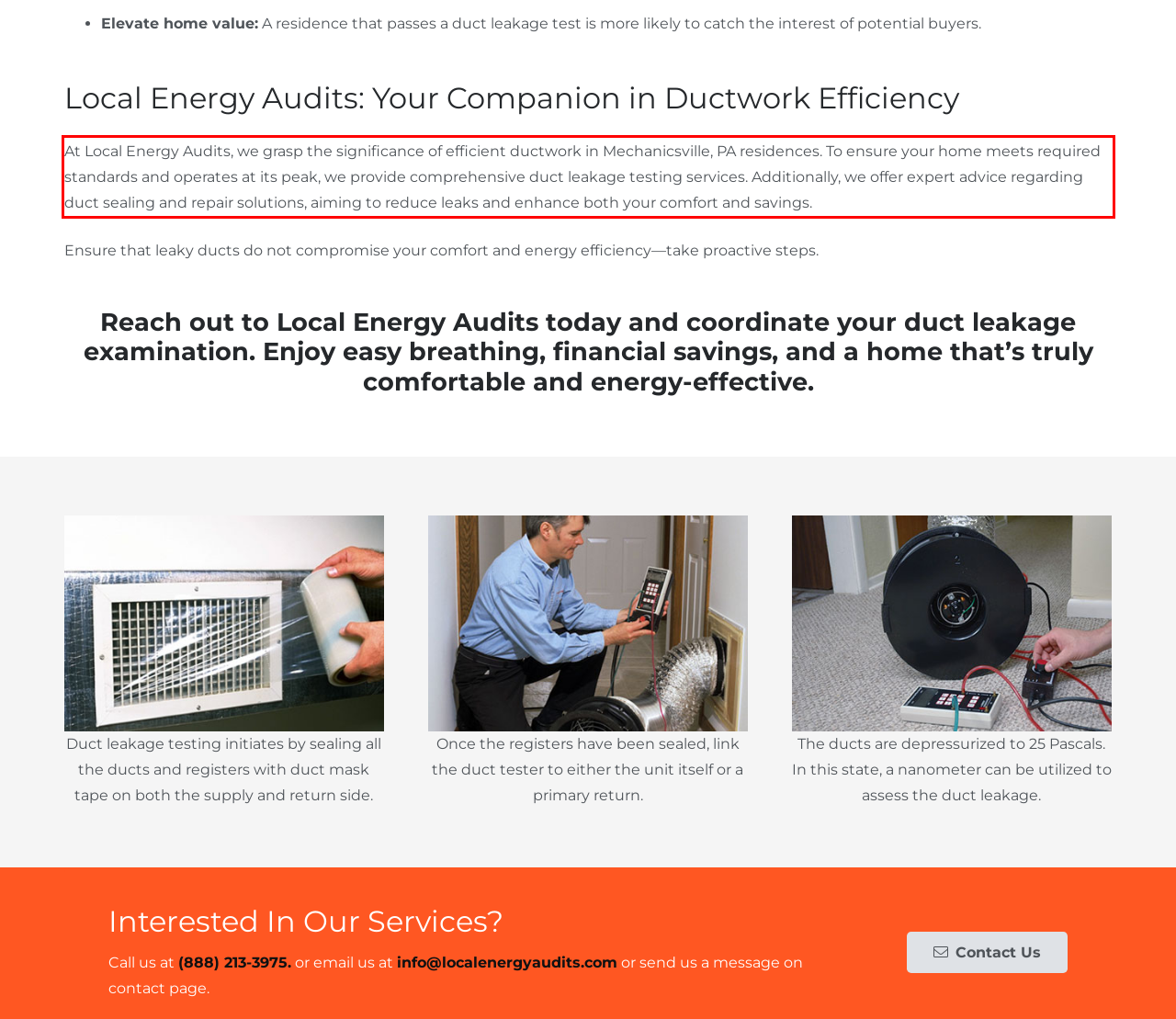Identify the text inside the red bounding box on the provided webpage screenshot by performing OCR.

At Local Energy Audits, we grasp the significance of efficient ductwork in Mechanicsville, PA residences. To ensure your home meets required standards and operates at its peak, we provide comprehensive duct leakage testing services. Additionally, we offer expert advice regarding duct sealing and repair solutions, aiming to reduce leaks and enhance both your comfort and savings.